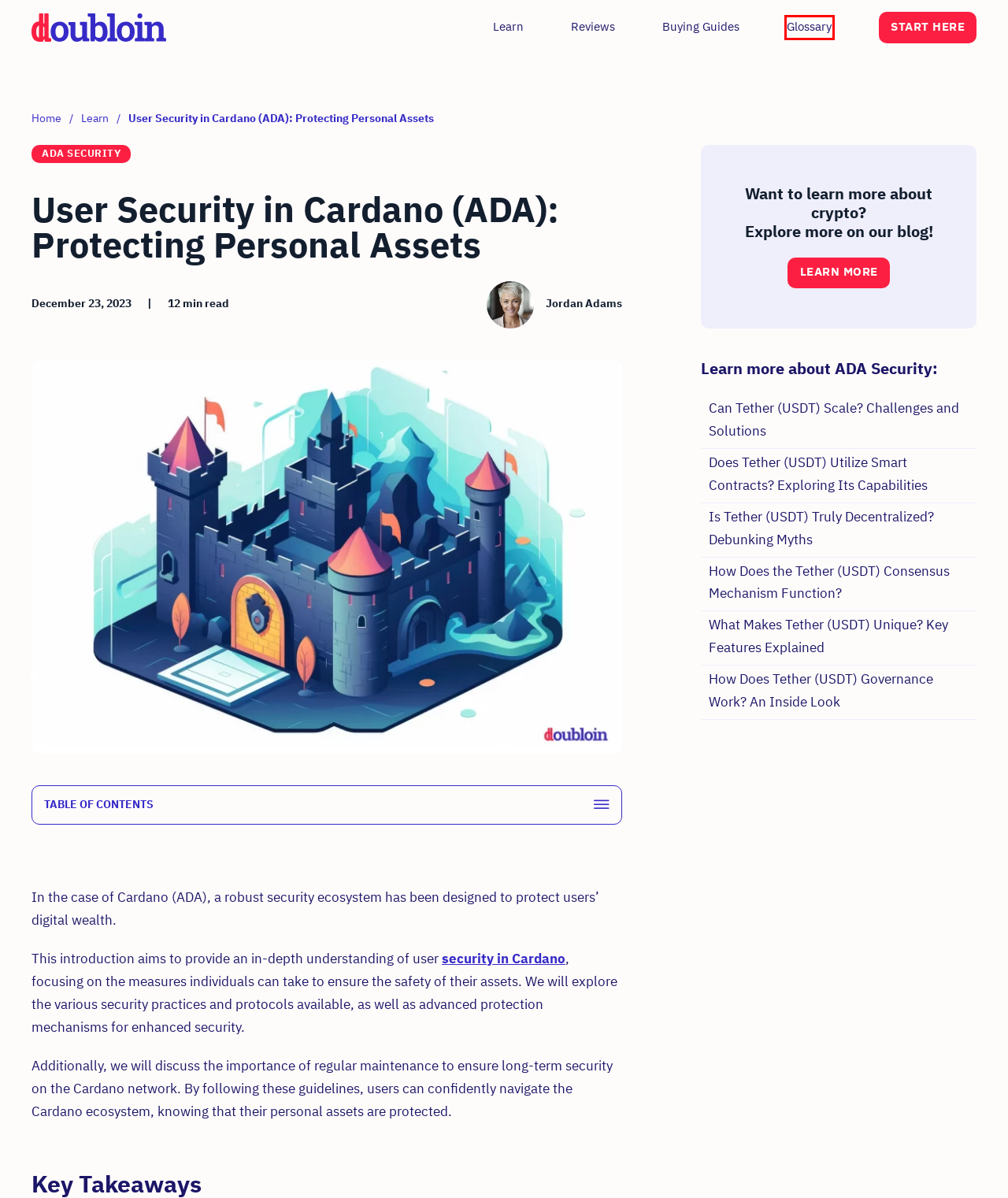A screenshot of a webpage is given, marked with a red bounding box around a UI element. Please select the most appropriate webpage description that fits the new page after clicking the highlighted element. Here are the candidates:
A. What Makes Tether (USDT) Unique? Key Features Explained
B. Jordan Adams - Doubloin
C. Glossary - Doubloin
D. Learn - Doubloin
E. Can Tether (USDT) Scale? Challenges and Solutions
F. ADA Security - Doubloin
G. Does Tether (USDT) Utilize Smart Contracts? Exploring Its Capabilities
H. Cardano Security Features: Ensuring Robust Protection

C